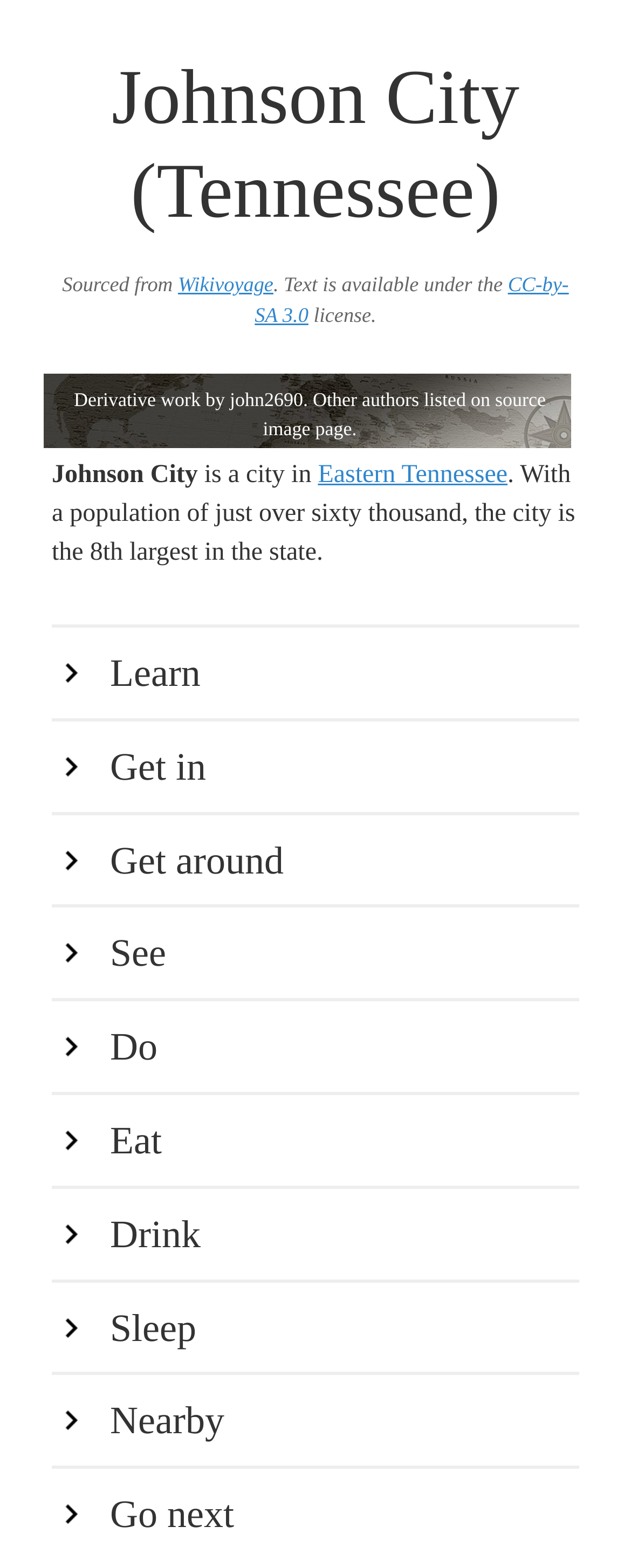Respond to the question below with a single word or phrase:
What is the license of the text?

CC-by-SA 3.0